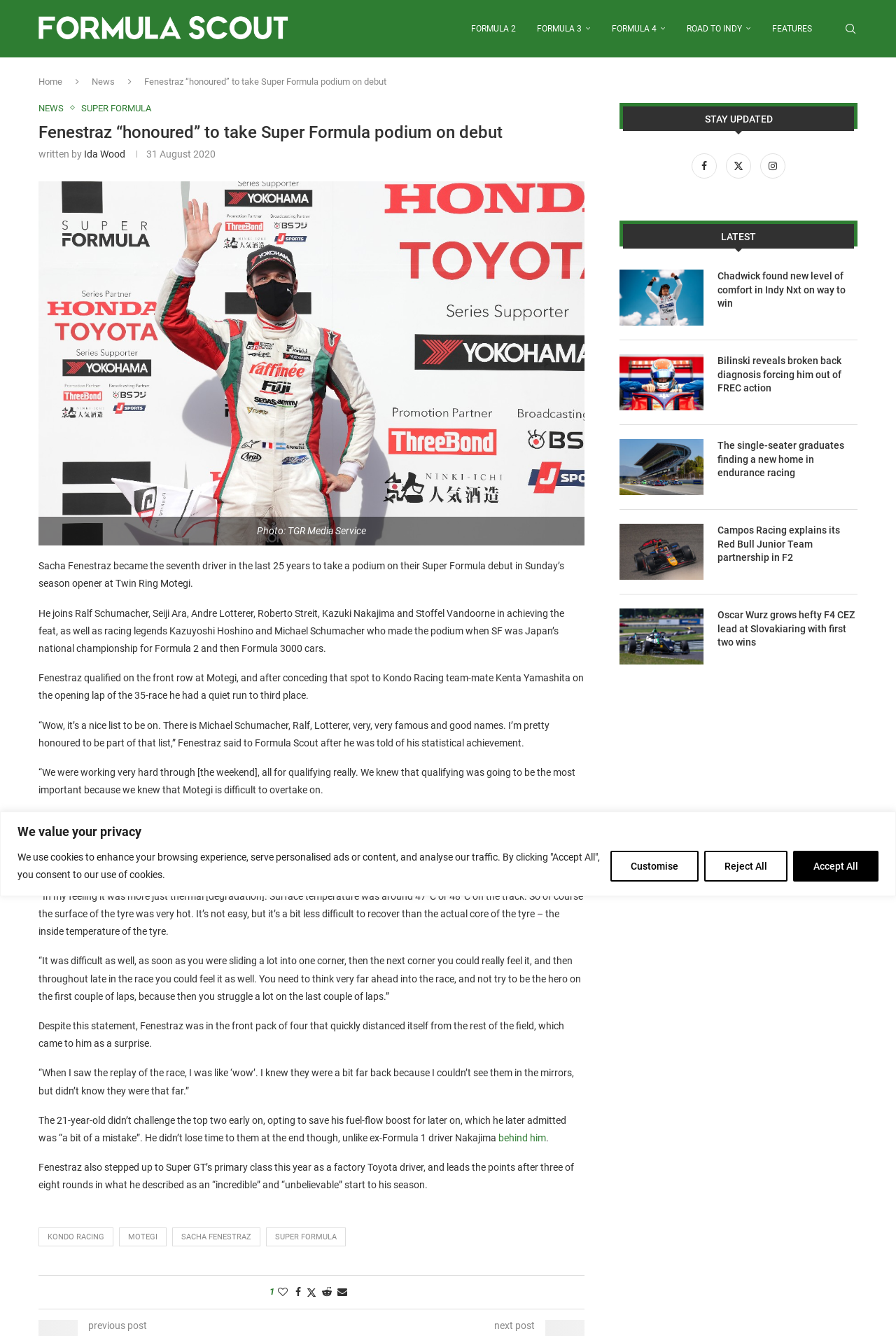Answer the question briefly using a single word or phrase: 
What is the name of the driver who took a podium on their Super Formula debut?

Sacha Fenestraz